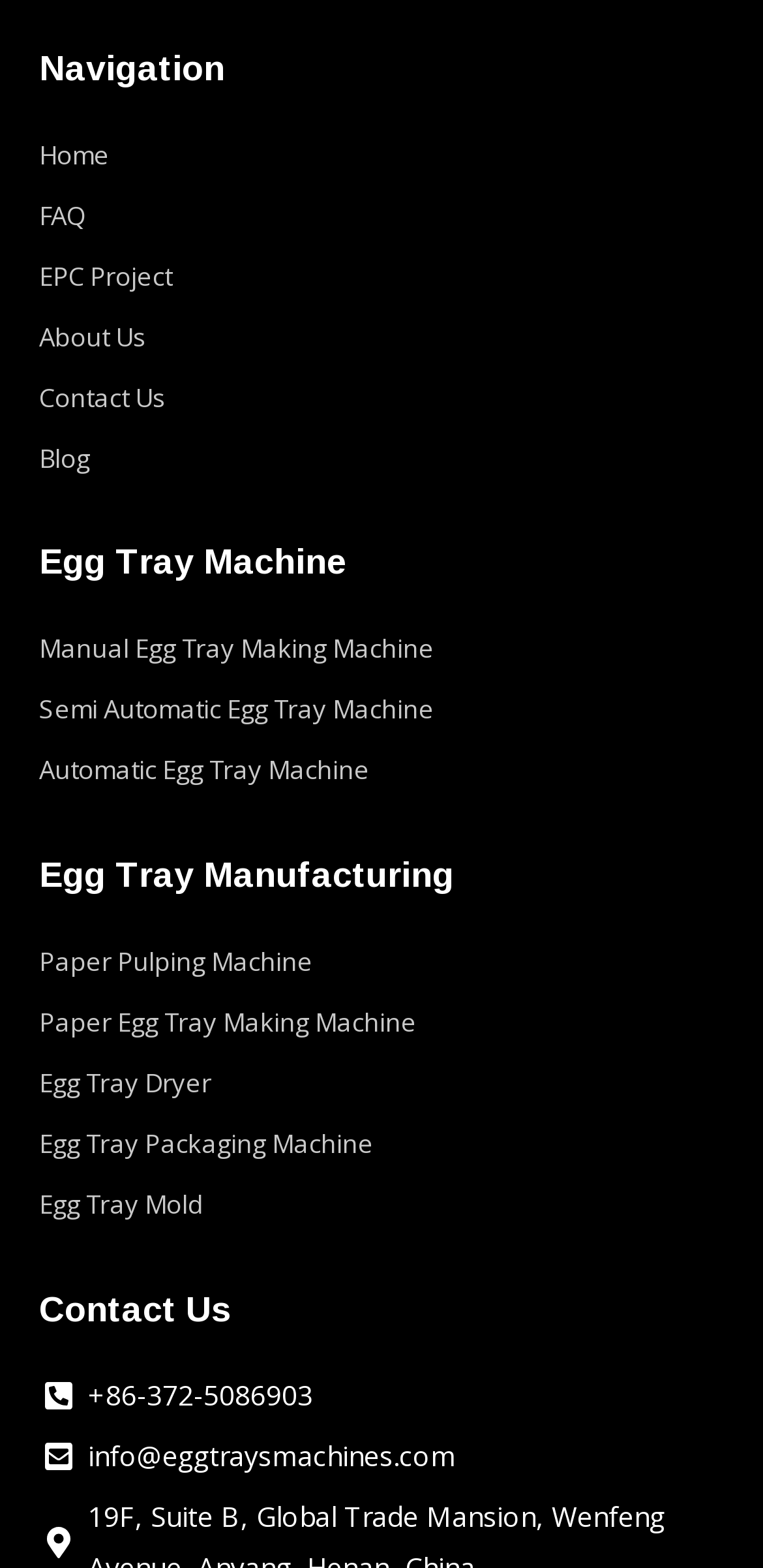Locate the bounding box coordinates of the area to click to fulfill this instruction: "contact us by phone". The bounding box should be presented as four float numbers between 0 and 1, in the order [left, top, right, bottom].

[0.051, 0.874, 0.949, 0.907]